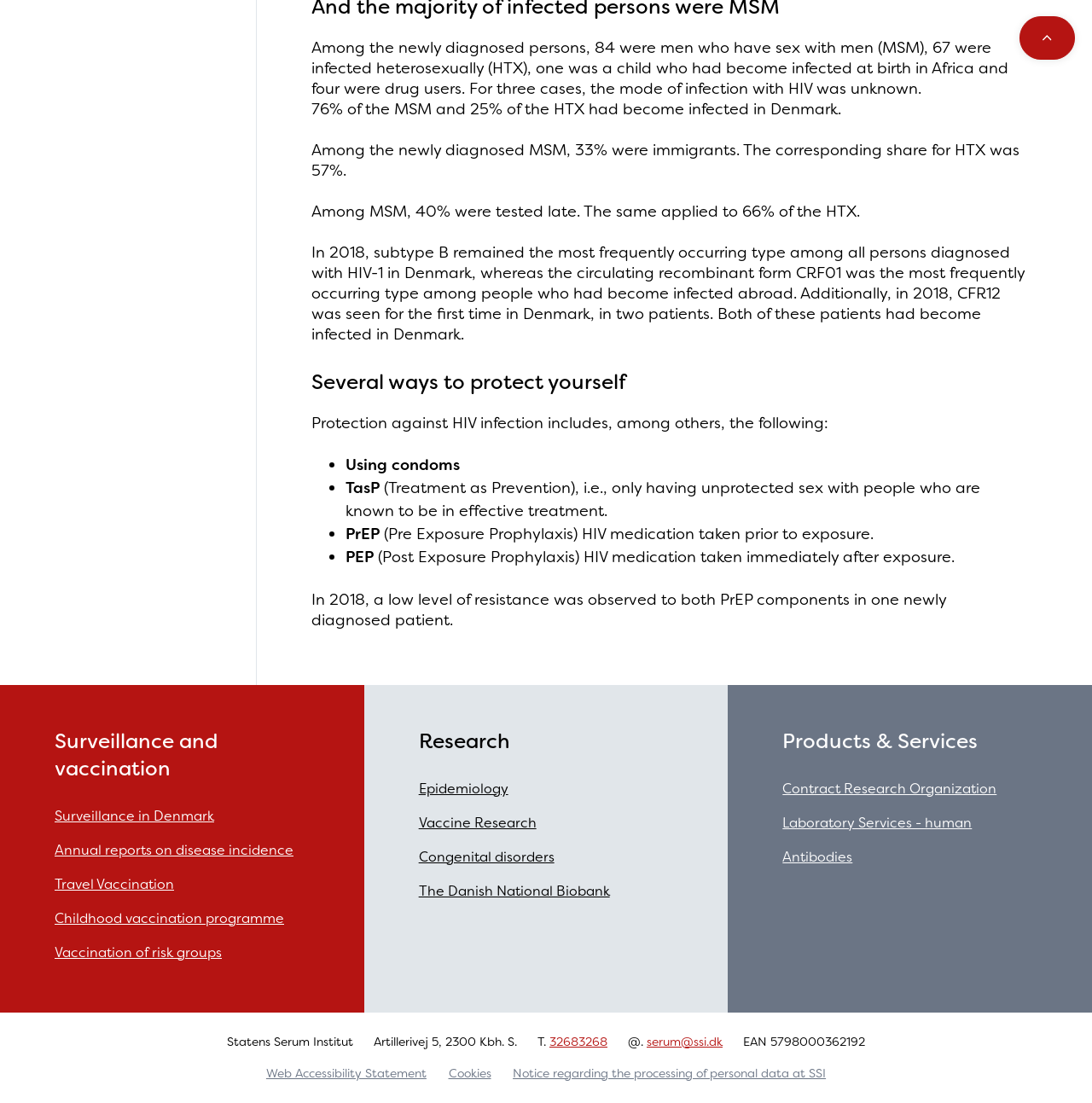Use a single word or phrase to answer the question:
What percentage of MSM were tested late?

40%